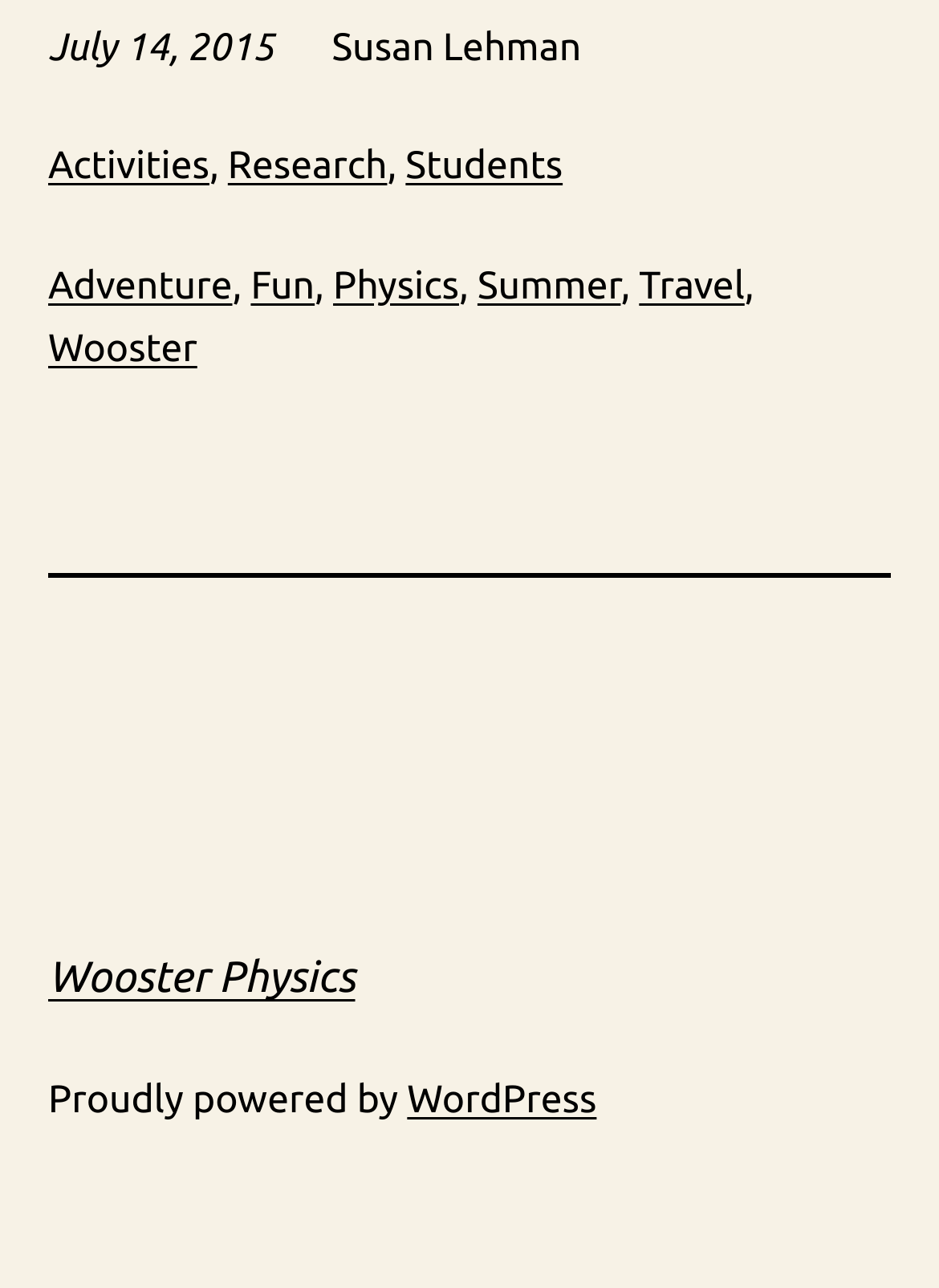Please answer the following question using a single word or phrase: Who is the author mentioned on the webpage?

Susan Lehman